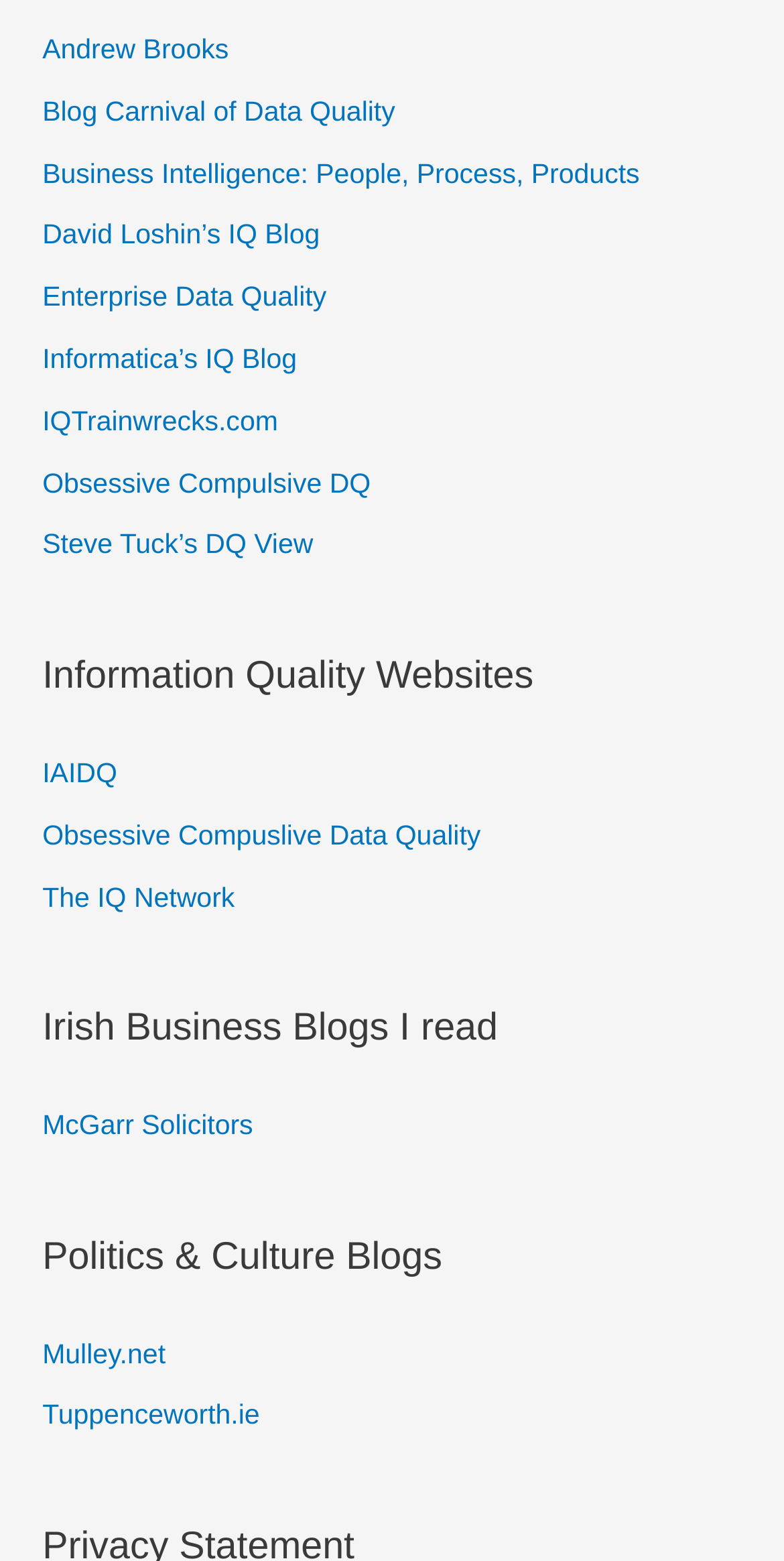Calculate the bounding box coordinates for the UI element based on the following description: "Business Intelligence: People, Process, Products". Ensure the coordinates are four float numbers between 0 and 1, i.e., [left, top, right, bottom].

[0.054, 0.101, 0.816, 0.121]